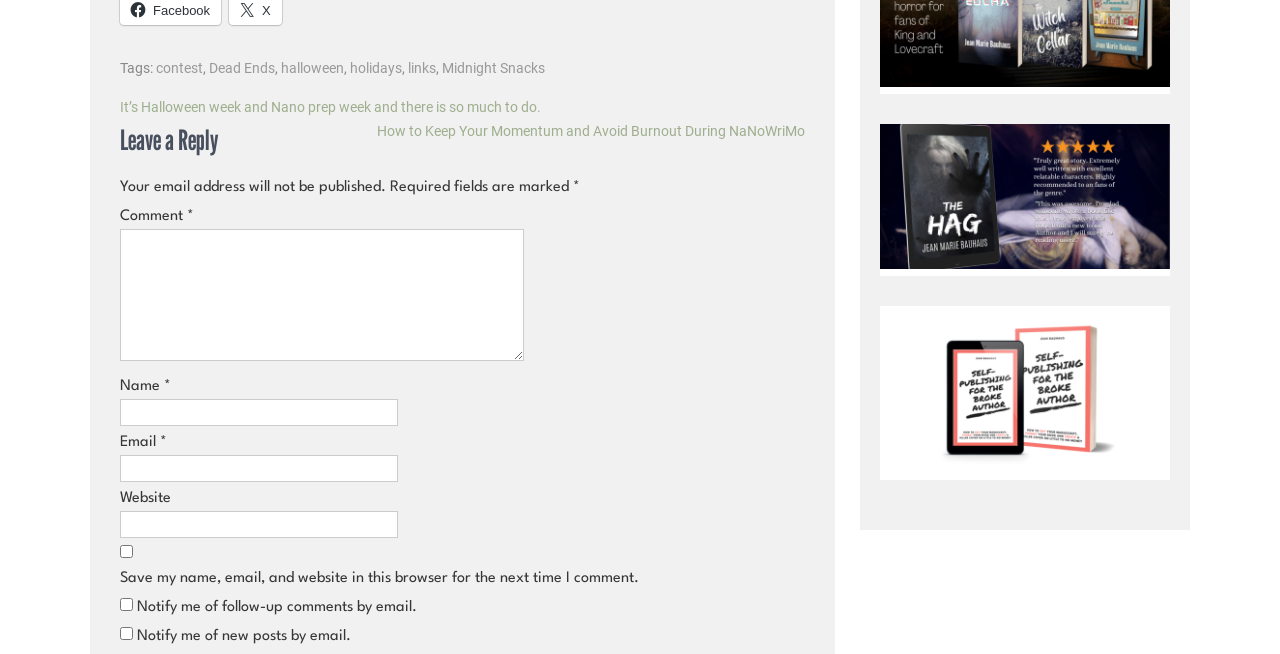Find the bounding box coordinates for the area you need to click to carry out the instruction: "Enter a comment in the 'Comment *' textbox". The coordinates should be four float numbers between 0 and 1, indicated as [left, top, right, bottom].

[0.094, 0.35, 0.41, 0.551]